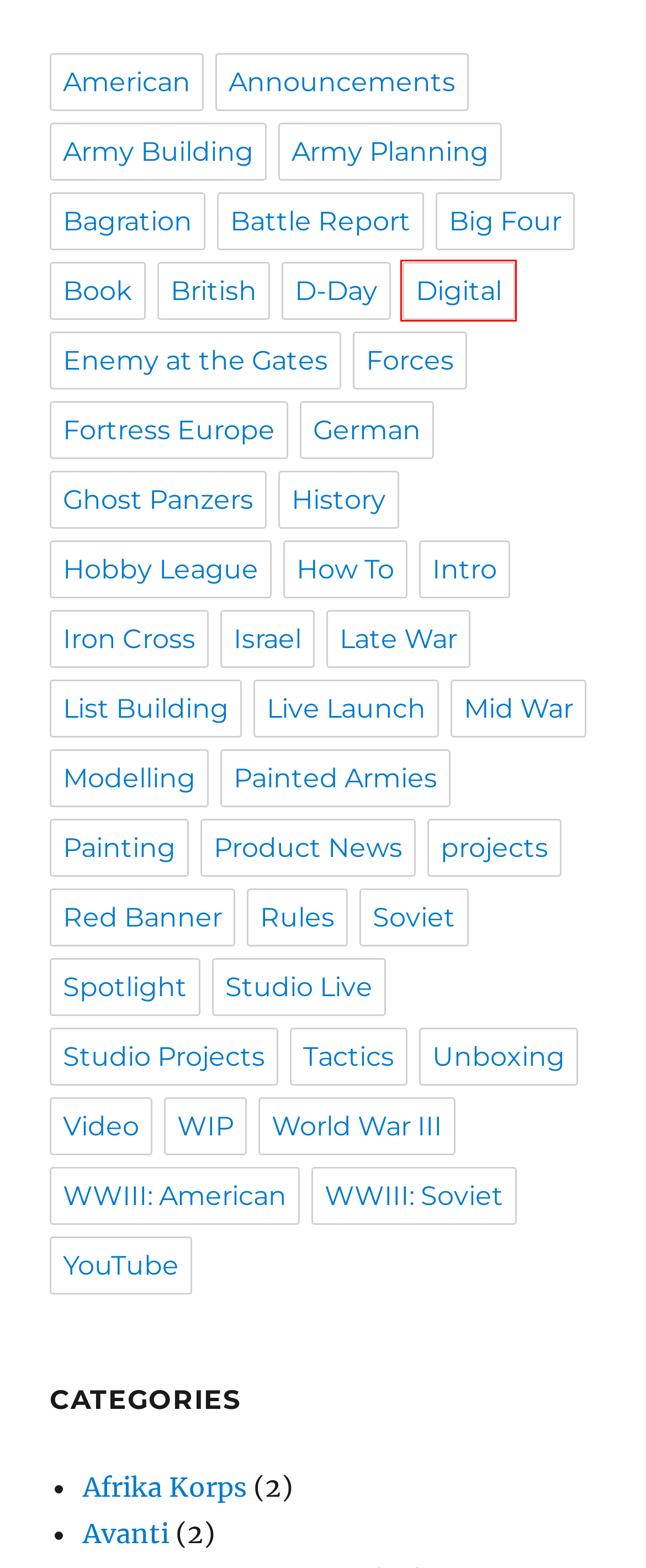Analyze the screenshot of a webpage with a red bounding box and select the webpage description that most accurately describes the new page resulting from clicking the element inside the red box. Here are the candidates:
A. Israel – Late War Live Launch Website
B. YouTube – Late War Live Launch Website
C. projects – Late War Live Launch Website
D. History – Late War Live Launch Website
E. Digital – Late War Live Launch Website
F. Studio Projects – Late War Live Launch Website
G. Video – Late War Live Launch Website
H. WWIII: Soviet – Late War Live Launch Website

E